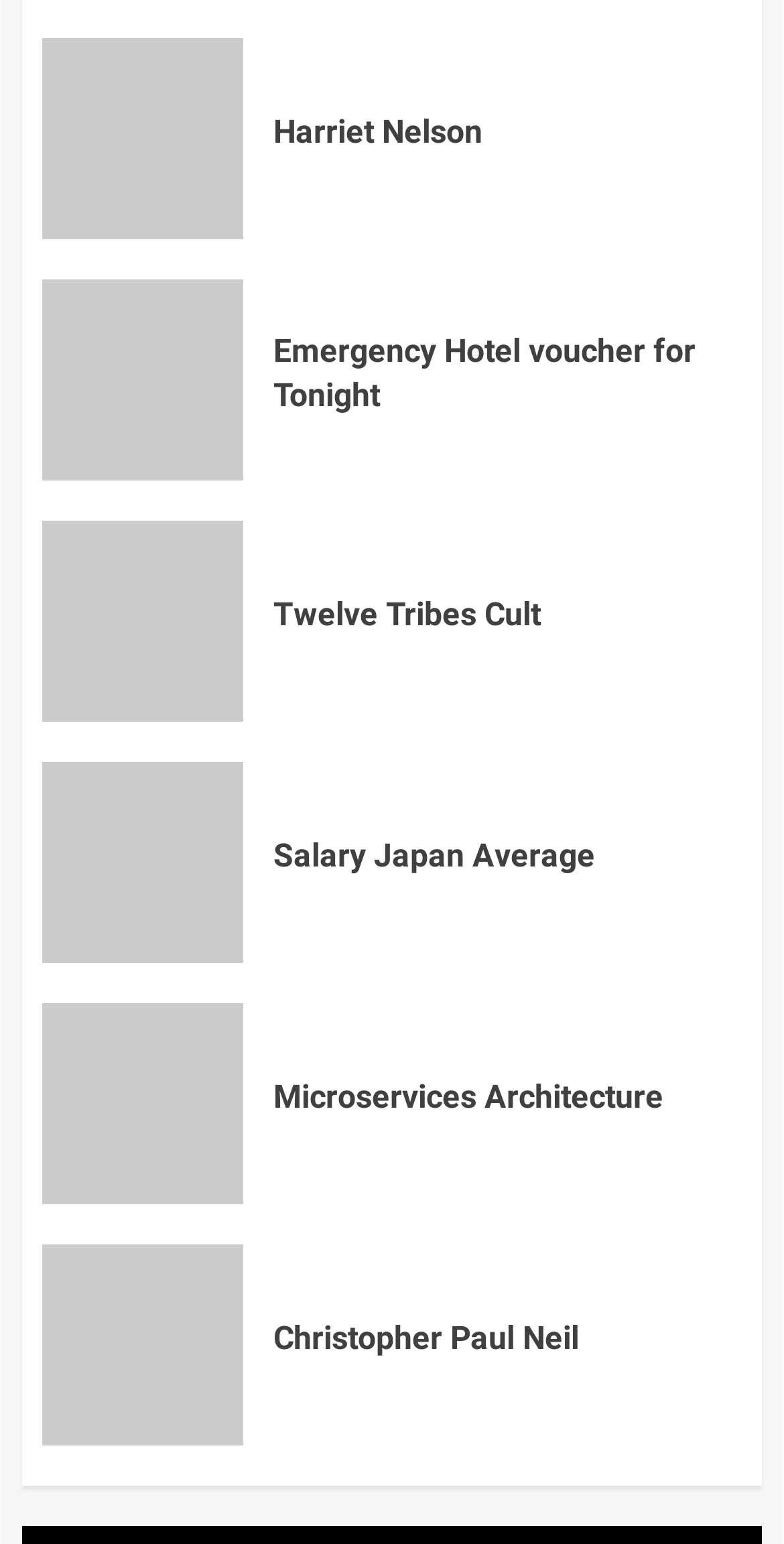Could you find the bounding box coordinates of the clickable area to complete this instruction: "View Emergency Hotel voucher for Tonight"?

[0.349, 0.213, 0.946, 0.272]